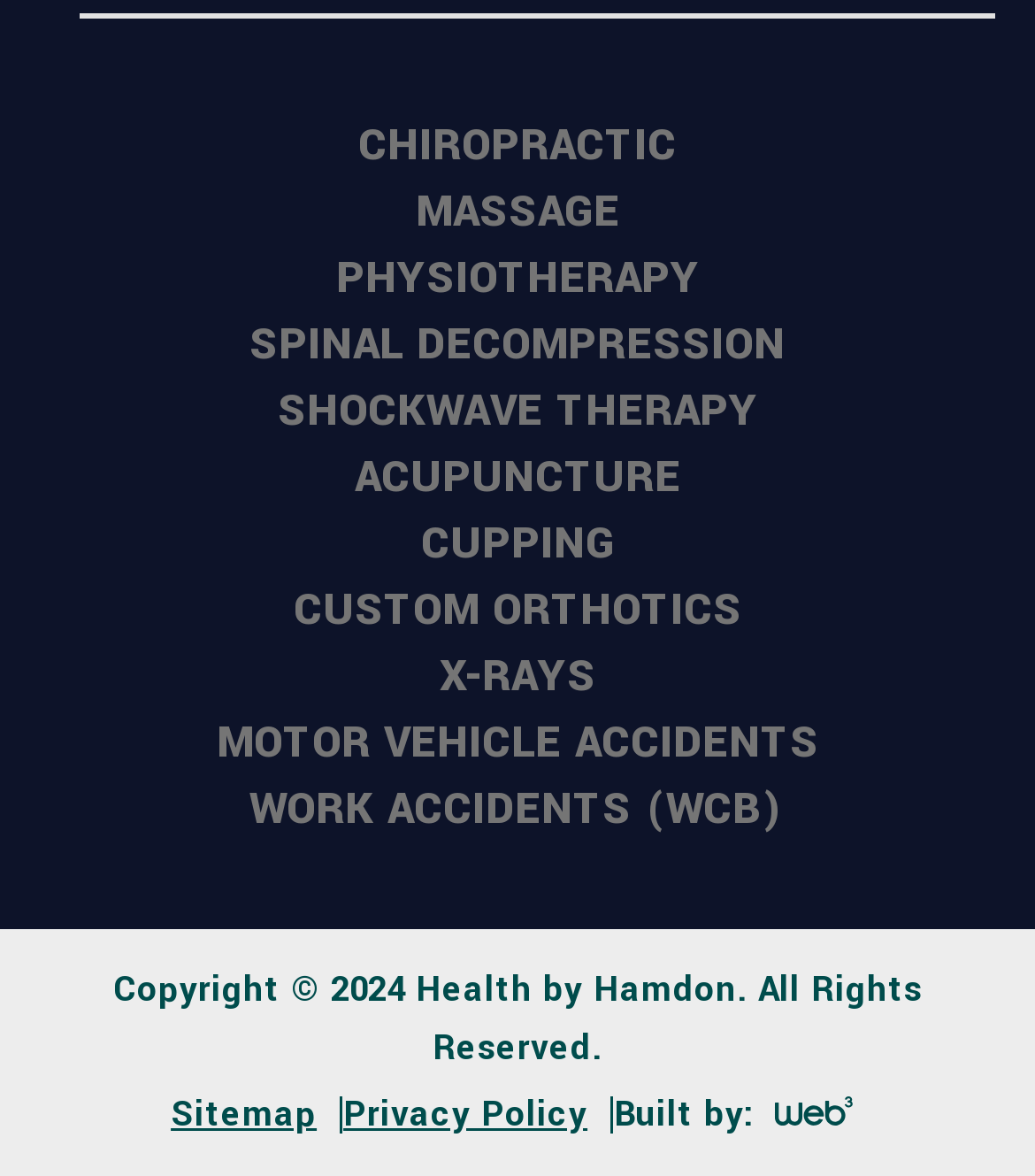What is the name of the company that built the website?
Can you provide a detailed and comprehensive answer to the question?

The webpage provides a 'Built by:' text at the bottom, but it does not specify the name of the company that built the website. It only provides a link to the company's website, which is not accessible from the given webpage.